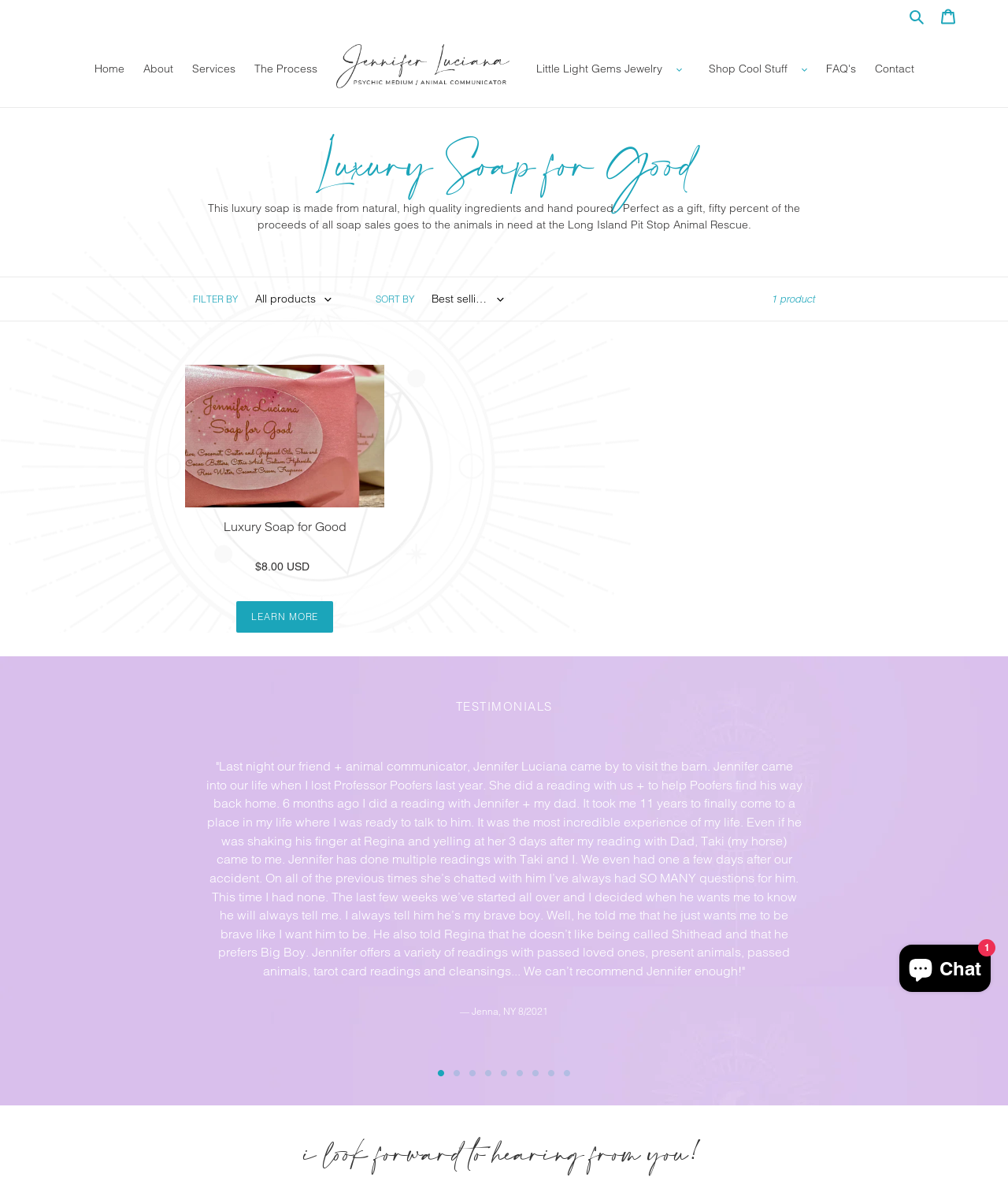Analyze and describe the webpage in a detailed narrative.

This webpage is about Luxury Soap for Good, a product made from natural, high-quality ingredients and hand-poured. The page is divided into several sections. At the top, there is a navigation menu with links to Home, About, Services, The Process, and other pages. Below the navigation menu, there is a header section with a heading "Collection: Luxury Soap for Good" and a brief description of the product.

To the right of the header section, there is a filter and sort section with two dropdown menus, allowing users to filter and sort products. Below this section, there is a product description with a regular price of $8.00 USD. There is also a "LEARN MORE" link and a section for testimonials.

The testimonials section has a heading "TESTIMONIALS" and a blockquote with a customer review. The review is a lengthy text describing the customer's experience with Jennifer Luciana, an animal communicator. Below the blockquote, there are buttons to load more slides with additional testimonials.

At the bottom of the page, there is a section with a static text "i look forward to hearing from you!" and a chat window with a button to open it. The chat window has an image and is expanded by default.

Throughout the page, there are several buttons and links, including a search button, a cart link, and links to other pages. There is also an image of Jennifer Luciana above the navigation menu.